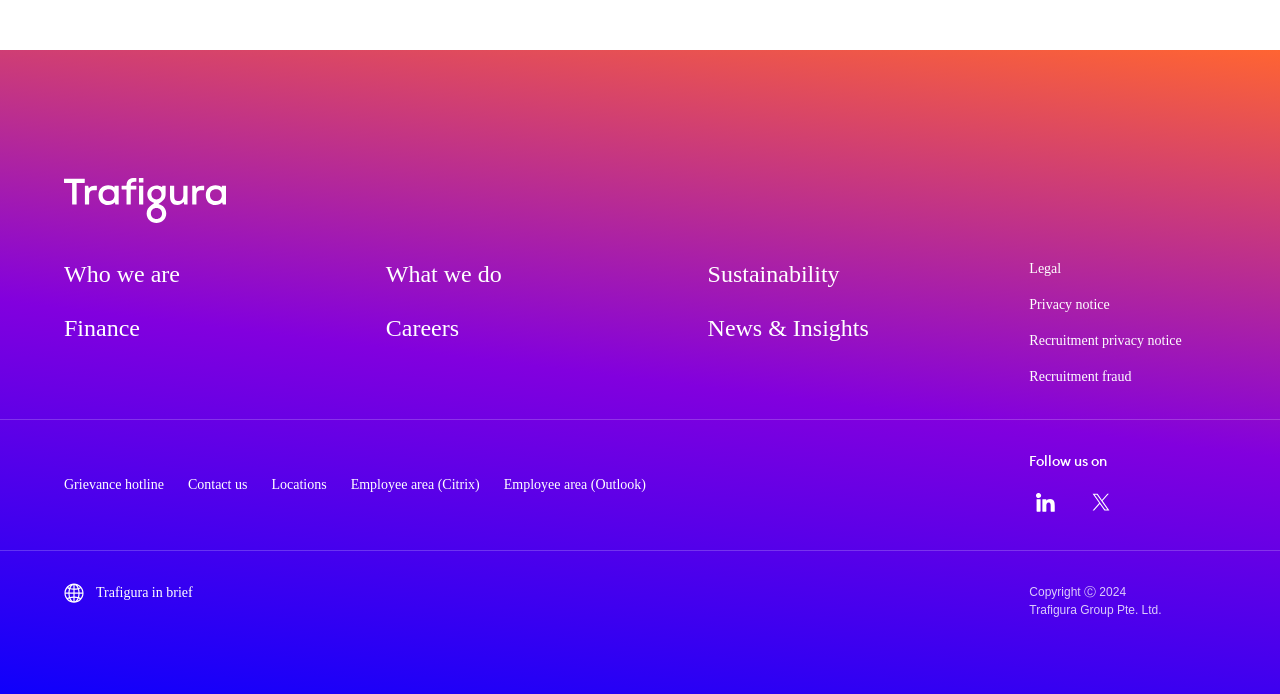Find the bounding box coordinates for the area that should be clicked to accomplish the instruction: "Go to Careers".

[0.301, 0.451, 0.359, 0.494]